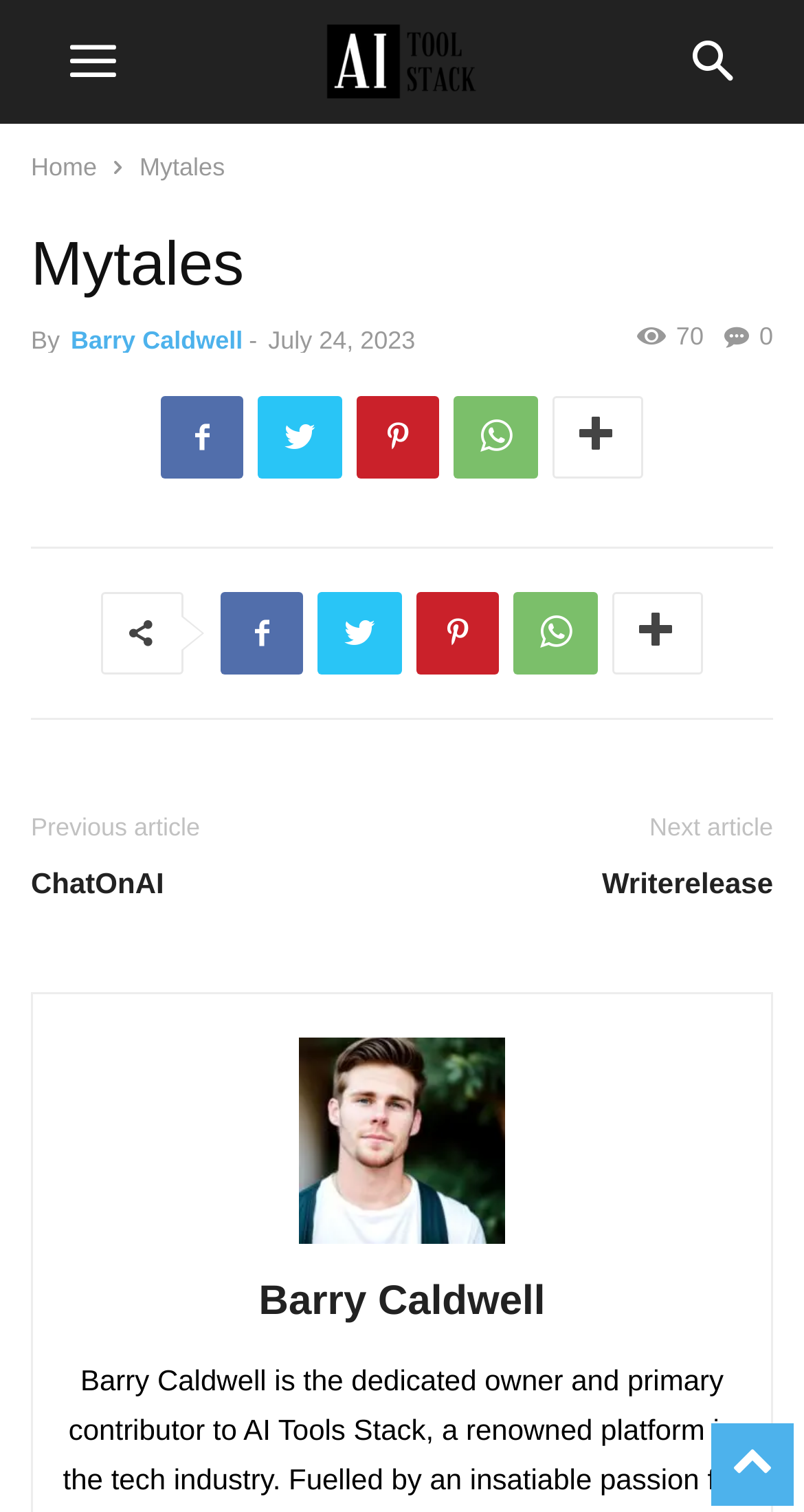Identify the bounding box coordinates necessary to click and complete the given instruction: "Click the Home button".

[0.038, 0.101, 0.121, 0.12]